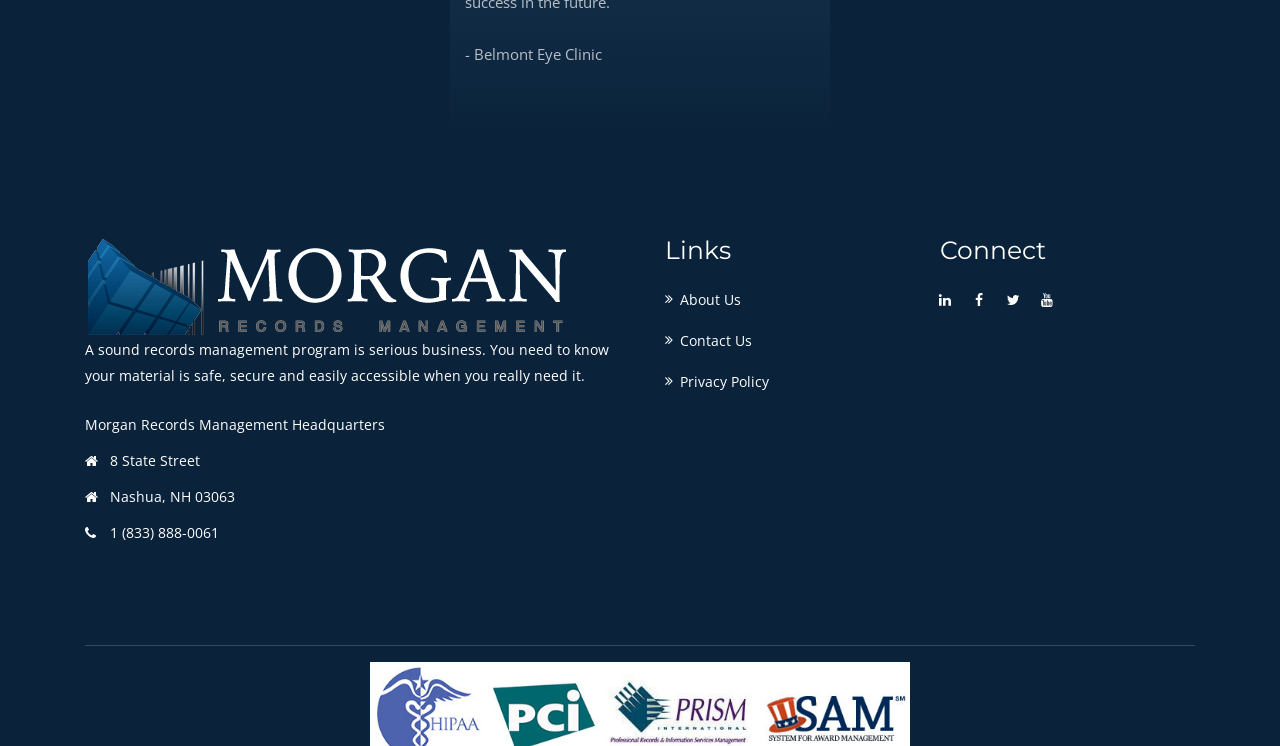What is the address of Morgan Records Management Headquarters?
Respond to the question with a well-detailed and thorough answer.

The address of Morgan Records Management Headquarters can be found in the middle section of the webpage, where it is written in static text elements as '8 State Street' and 'Nashua, NH 03063'.